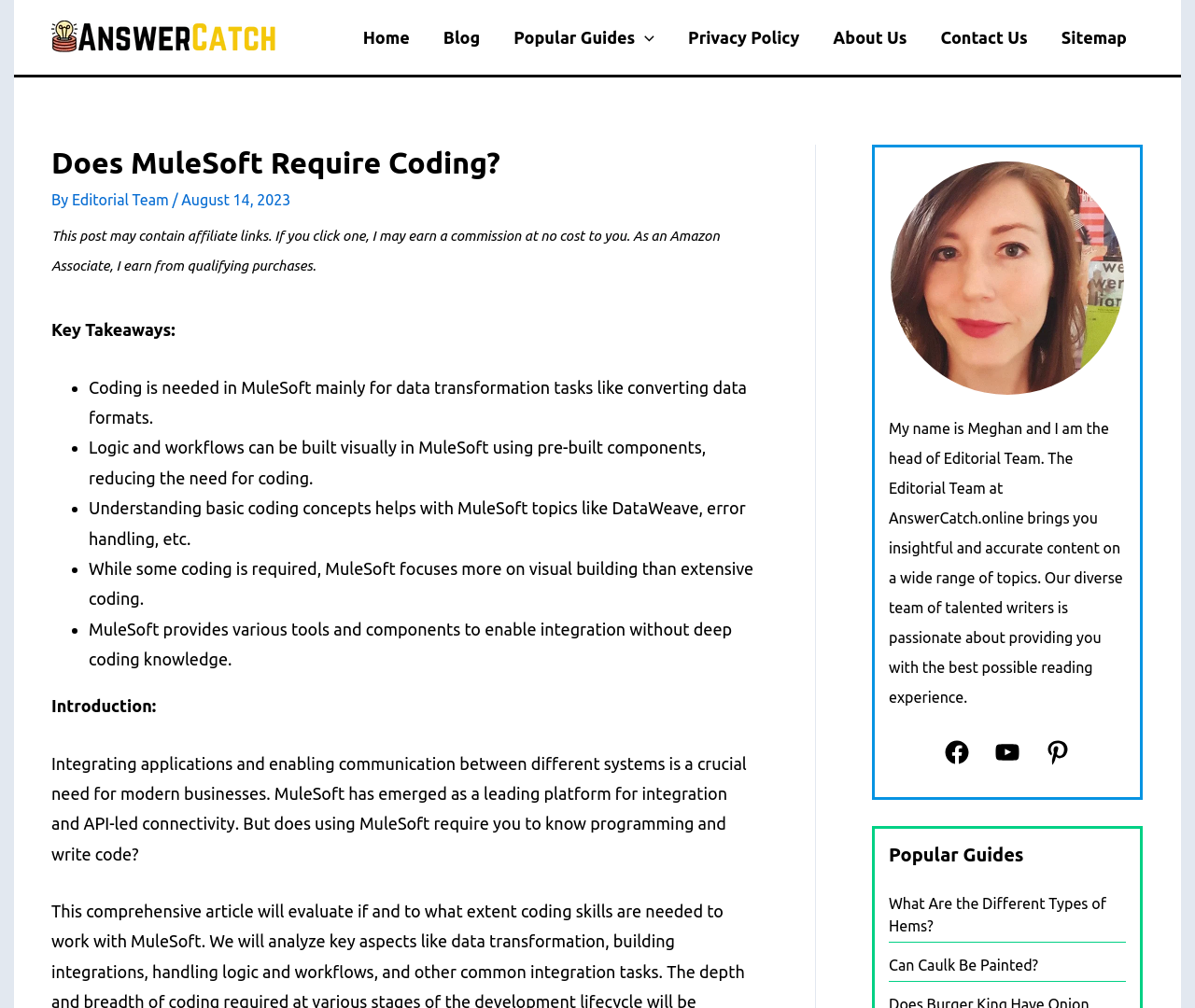Determine the bounding box coordinates of the clickable region to execute the instruction: "Toggle the 'Popular Guides Menu'". The coordinates should be four float numbers between 0 and 1, denoted as [left, top, right, bottom].

[0.416, 0.0, 0.562, 0.074]